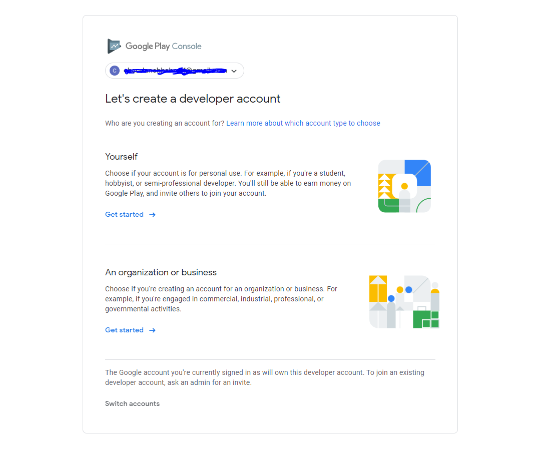Convey all the details present in the image.

The image displays a section of the Google Play Console interface dedicated to creating a developer account. At the top, there is a heading stating "Let's create a developer account," inviting users to select the type of account they are setting up. Two primary options are presented:

1. **Yourself**: This option is for individuals creating an account for personal use, such as students or hobbyists. It includes a brief description explaining that users will be able to manage apps on Google Play and invite others to join their account.
  
2. **An organization or business**: This option pertains to users creating an account for commercial or professional purposes, highlighting engagements in various fields such as commercial, industrial, or governmental activities.

The interface also includes a dropdown at the top for selecting different options and a prompt for users currently signed into a Google account, suggesting they can manage their developer accounts or switch accounts if needed. Visual icons accompany each account type, enhancing user understanding of the options available.